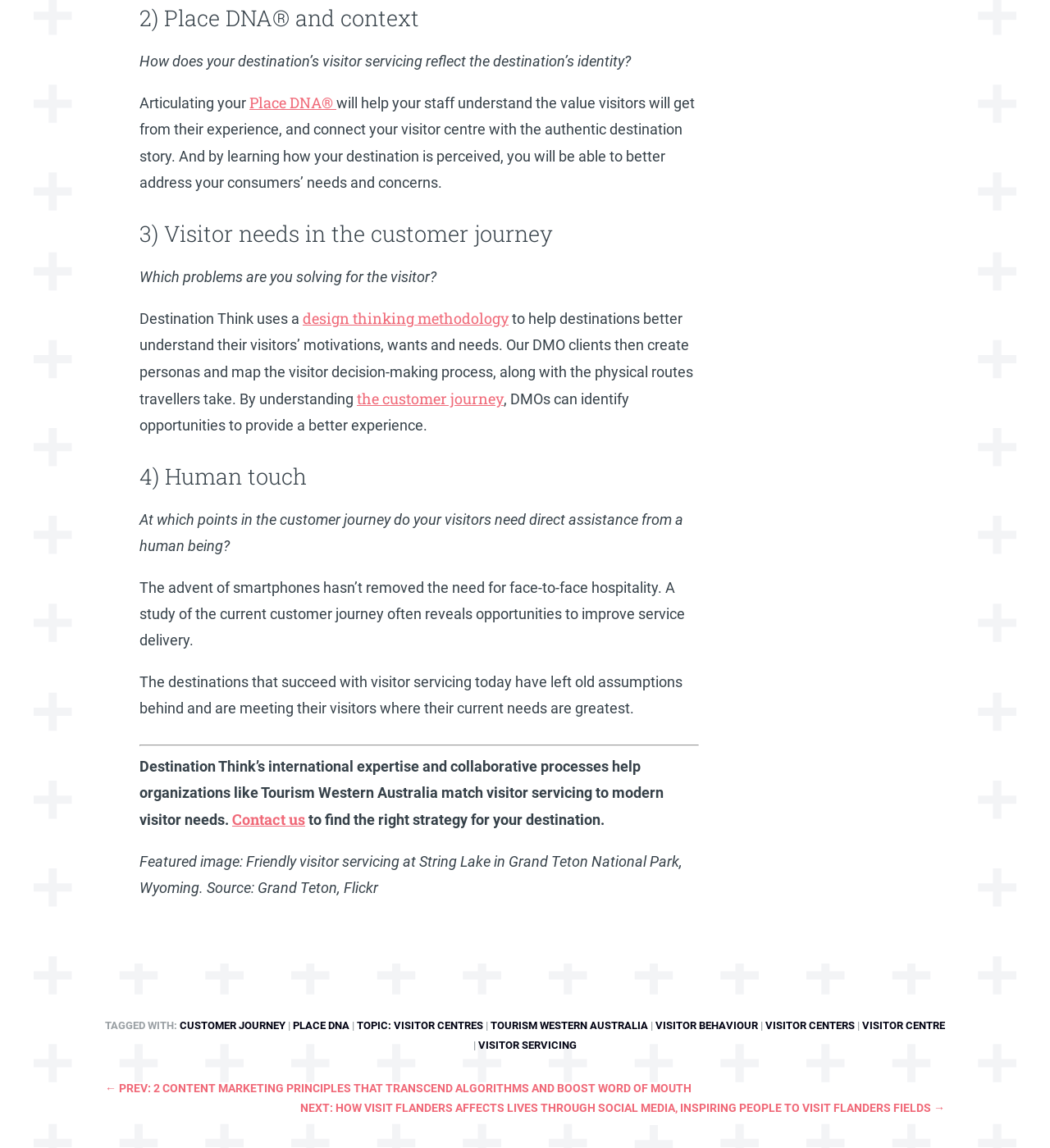Can you find the bounding box coordinates of the area I should click to execute the following instruction: "Go to the top of the page"?

None